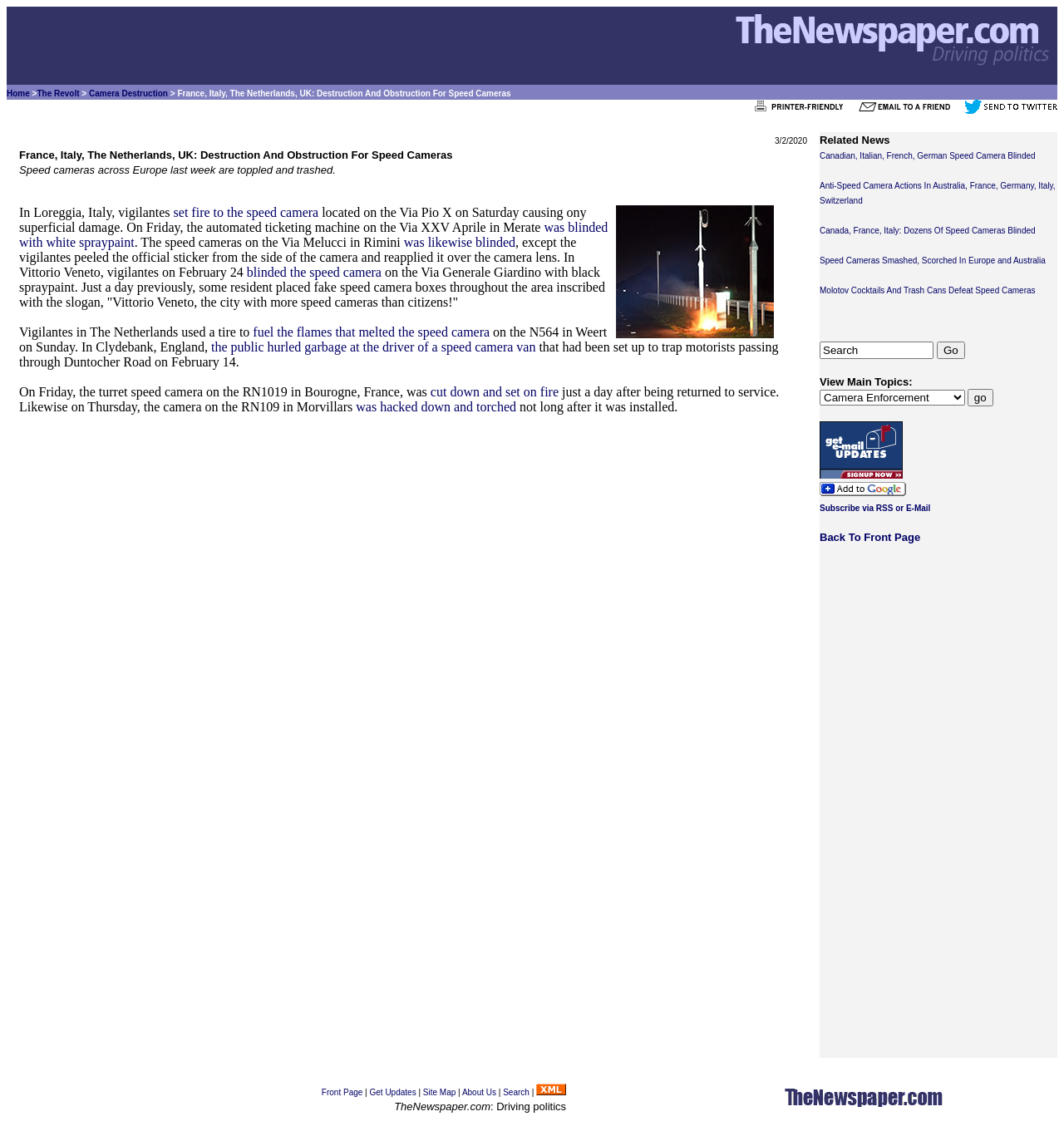Predict the bounding box coordinates of the area that should be clicked to accomplish the following instruction: "View related news". The bounding box coordinates should consist of four float numbers between 0 and 1, i.e., [left, top, right, bottom].

[0.77, 0.118, 0.836, 0.129]